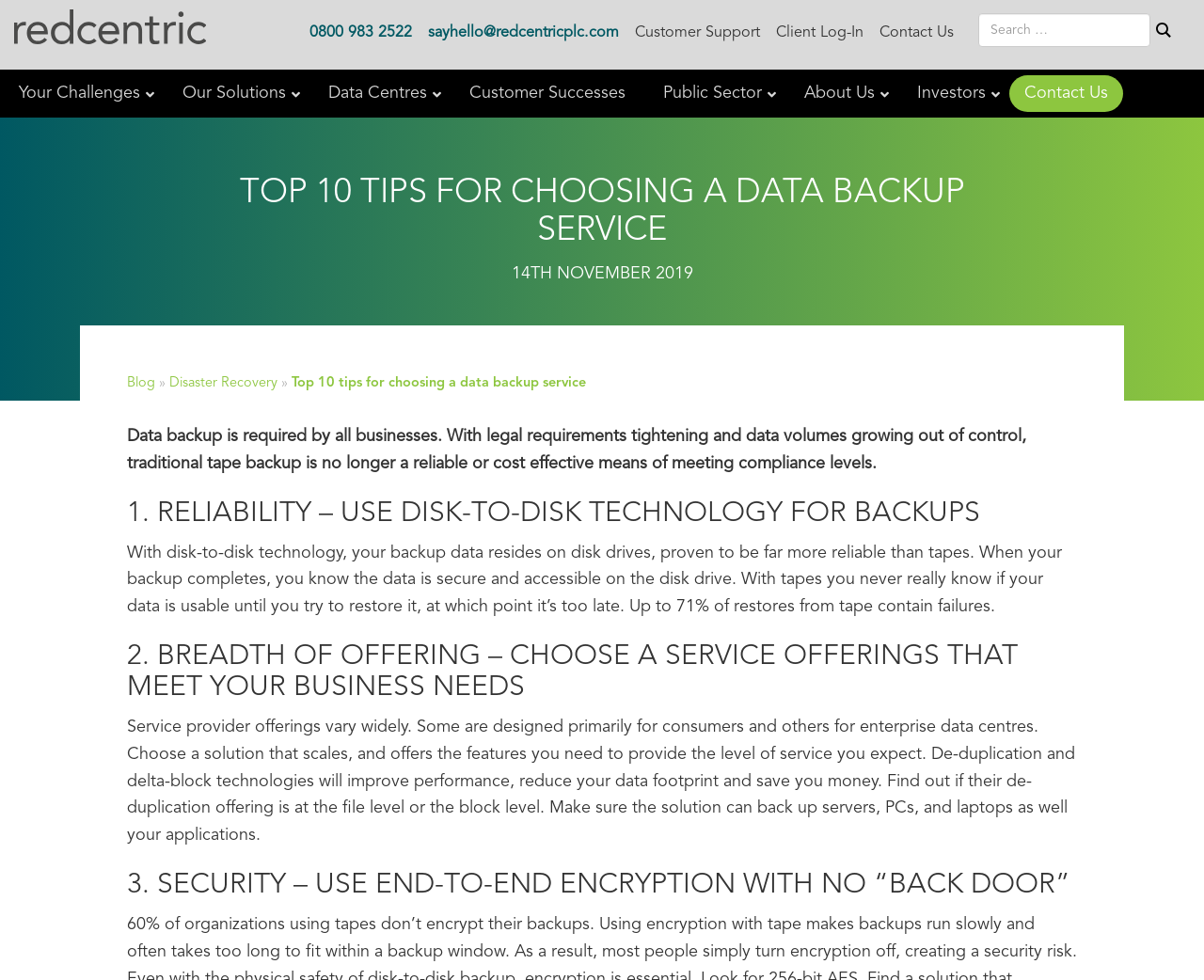Could you locate the bounding box coordinates for the section that should be clicked to accomplish this task: "Read the blog".

[0.105, 0.384, 0.129, 0.398]